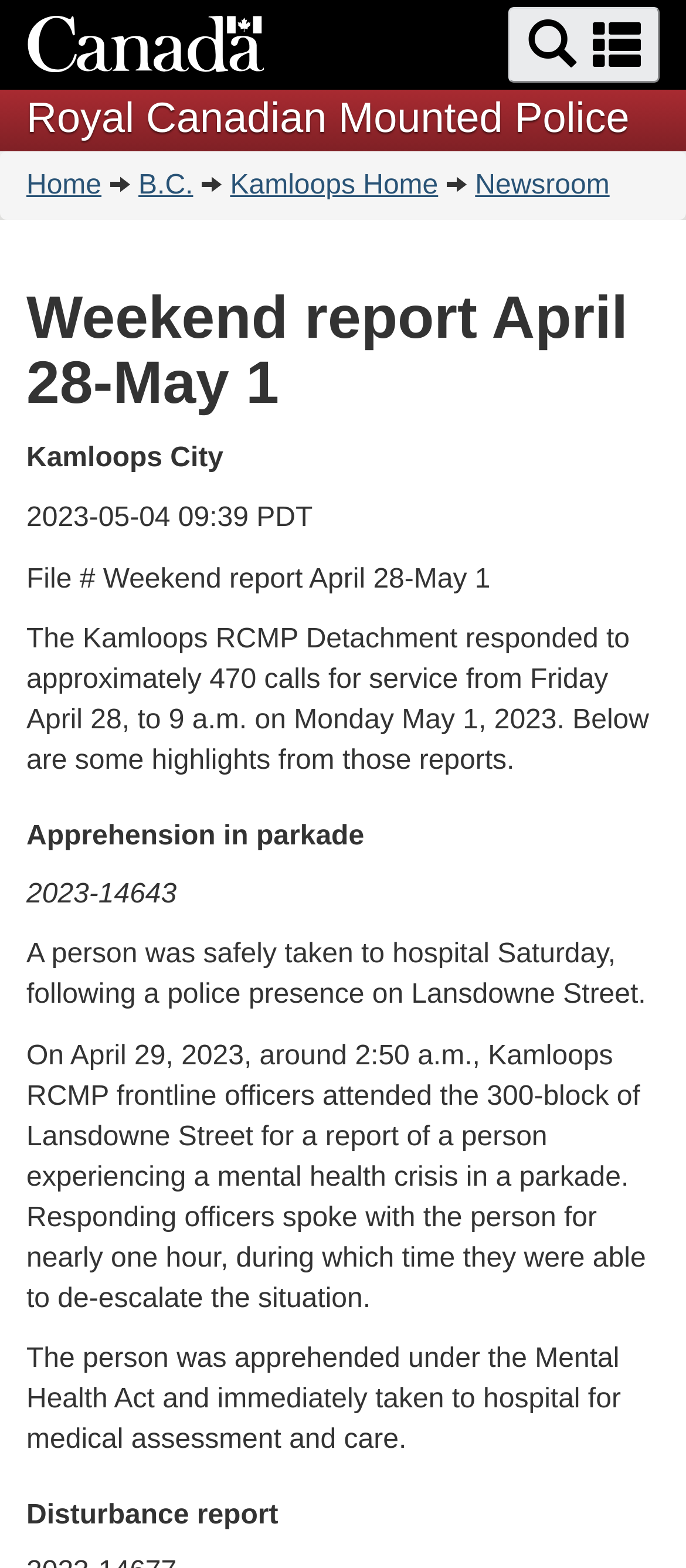What is the date mentioned in the report?
Using the information from the image, give a concise answer in one word or a short phrase.

2023-05-04